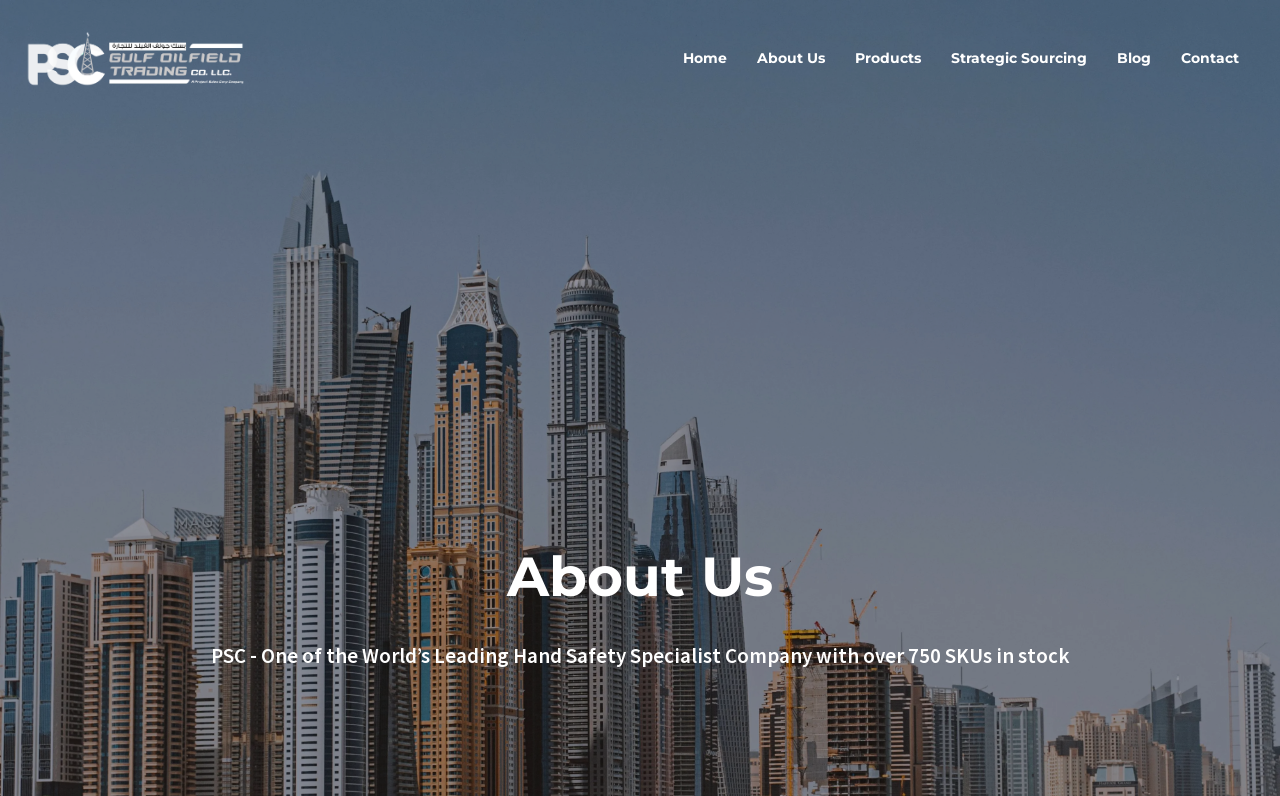Give a complete and precise description of the webpage's appearance.

The webpage is about PSC Dubai, a hand safety specialist company. At the top left corner, there is a logo image and a link with the text "PSC Dubai". 

On the top right side, there is a navigation menu with six links: "Home", "About Us", "Products", "Strategic Sourcing", "Blog", and "Contact", arranged horizontally from left to right.

Below the navigation menu, there is a heading "About Us" centered on the page. Underneath the heading, there is a paragraph of text that describes PSC as a leading hand safety specialist company with over 750 SKUs in stock.